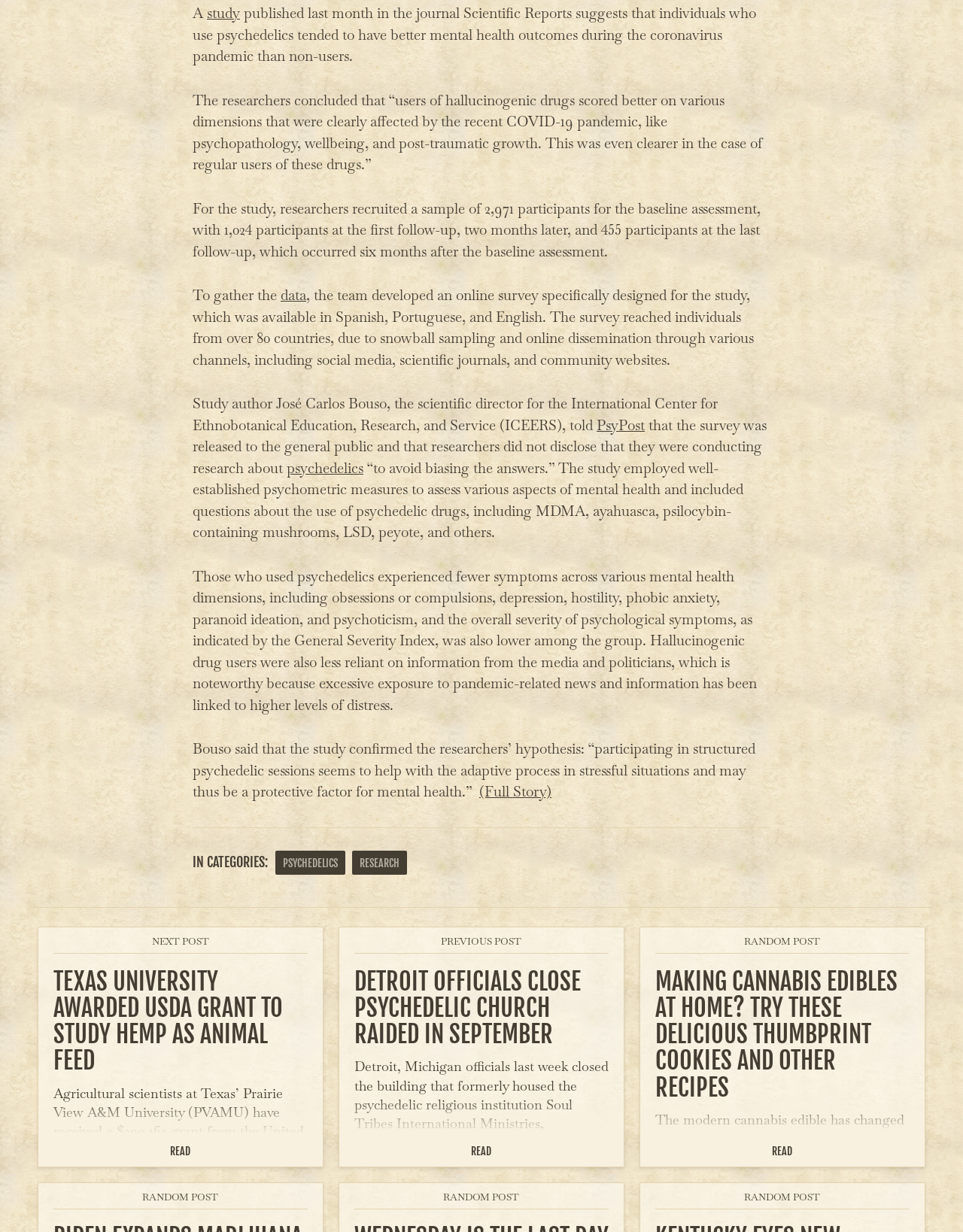Determine the bounding box coordinates for the area that needs to be clicked to fulfill this task: "explore PSYCHEDELICS". The coordinates must be given as four float numbers between 0 and 1, i.e., [left, top, right, bottom].

[0.286, 0.69, 0.359, 0.71]